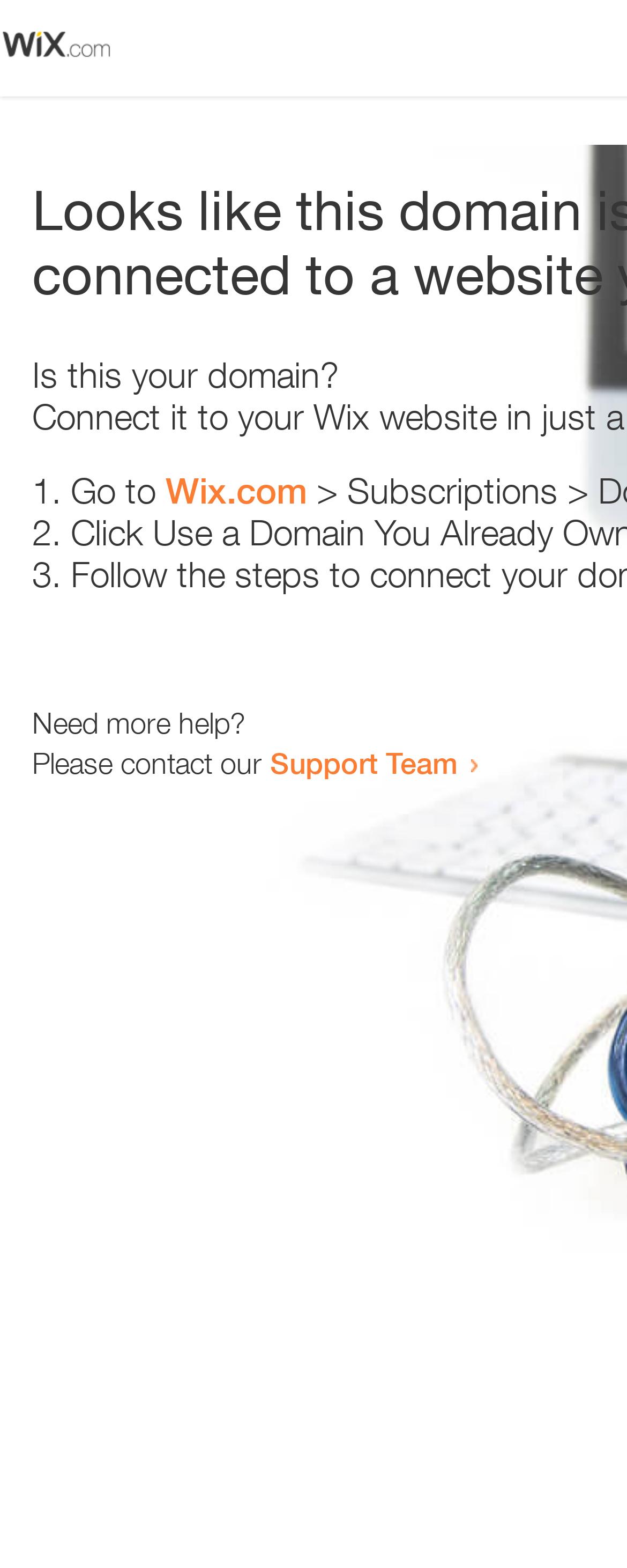Please give a concise answer to this question using a single word or phrase: 
Who to contact for more help?

Support Team